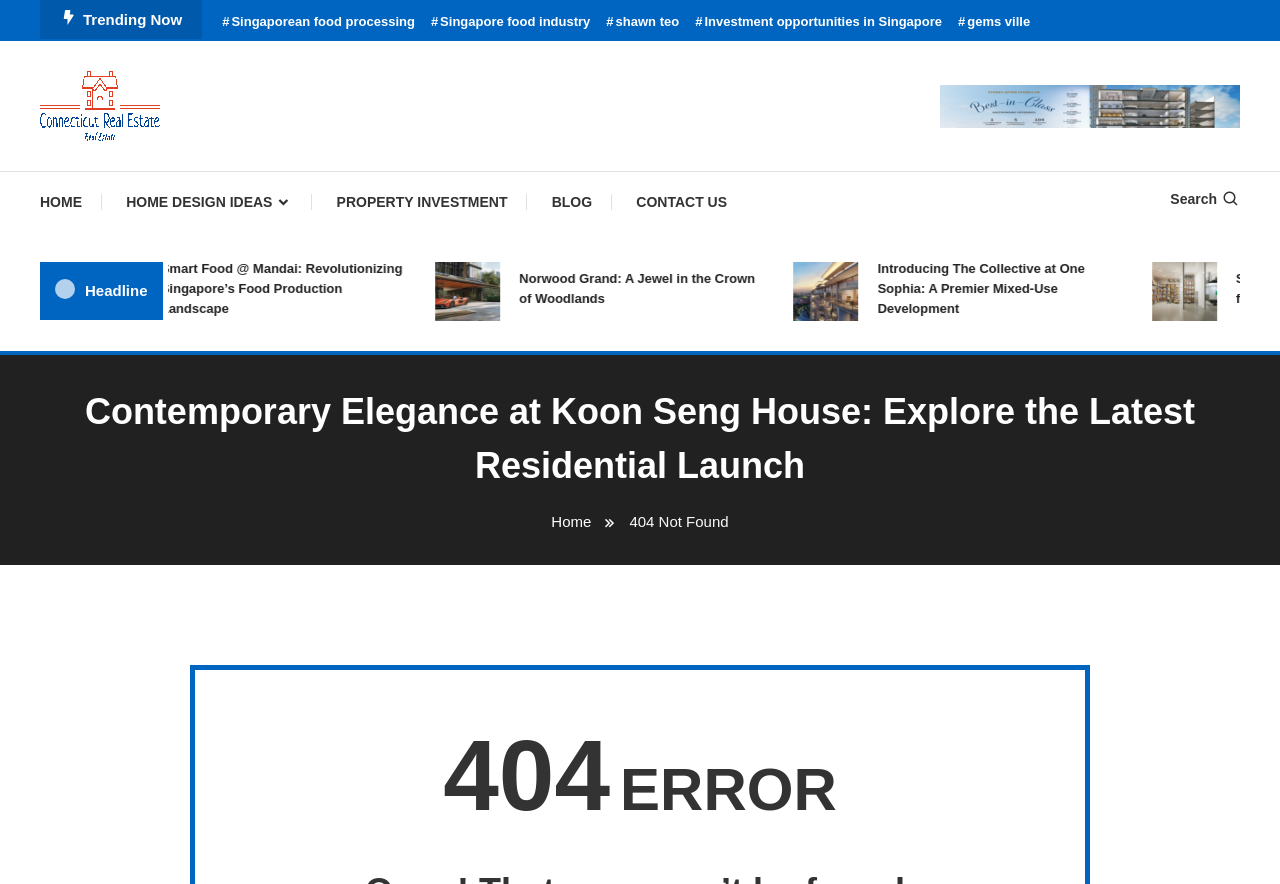Show the bounding box coordinates of the region that should be clicked to follow the instruction: "Explore the 'Connecticut Real Estate Advice' logo."

[0.031, 0.109, 0.125, 0.128]